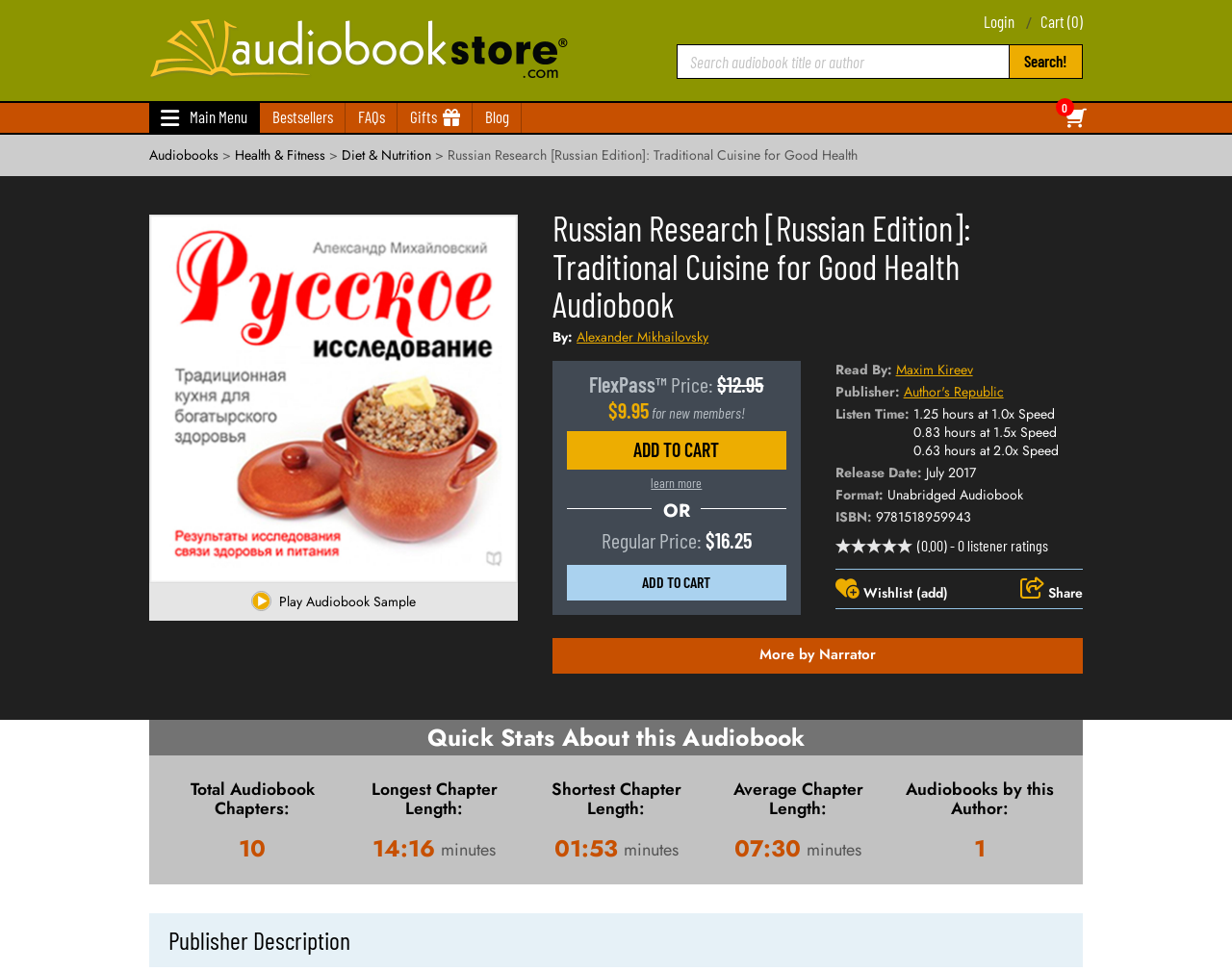Find the bounding box coordinates for the area that must be clicked to perform this action: "View cart".

[0.845, 0.012, 0.879, 0.032]